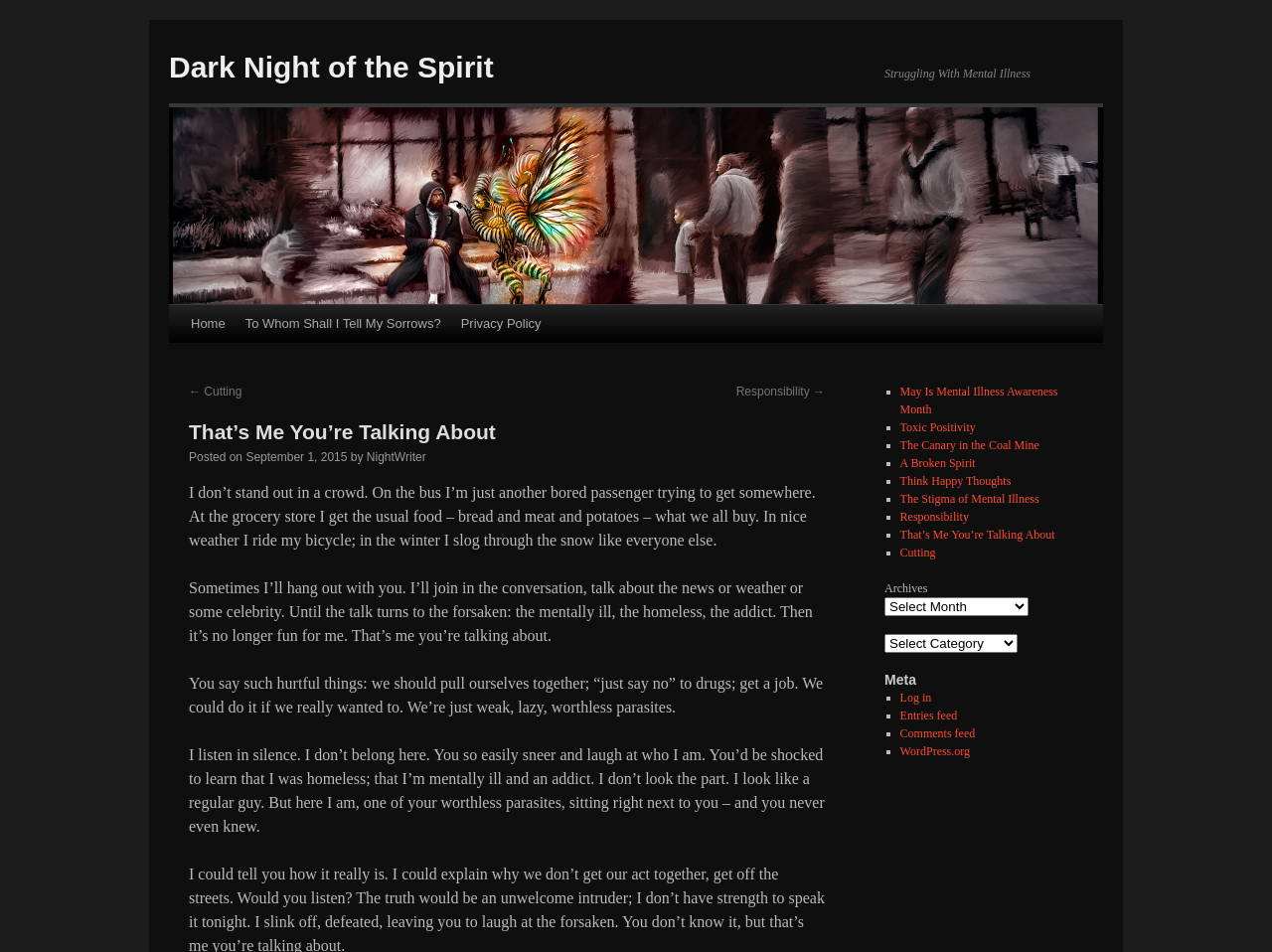What is the title of the first link on the webpage?
From the image, respond using a single word or phrase.

Dark Night of the Spirit